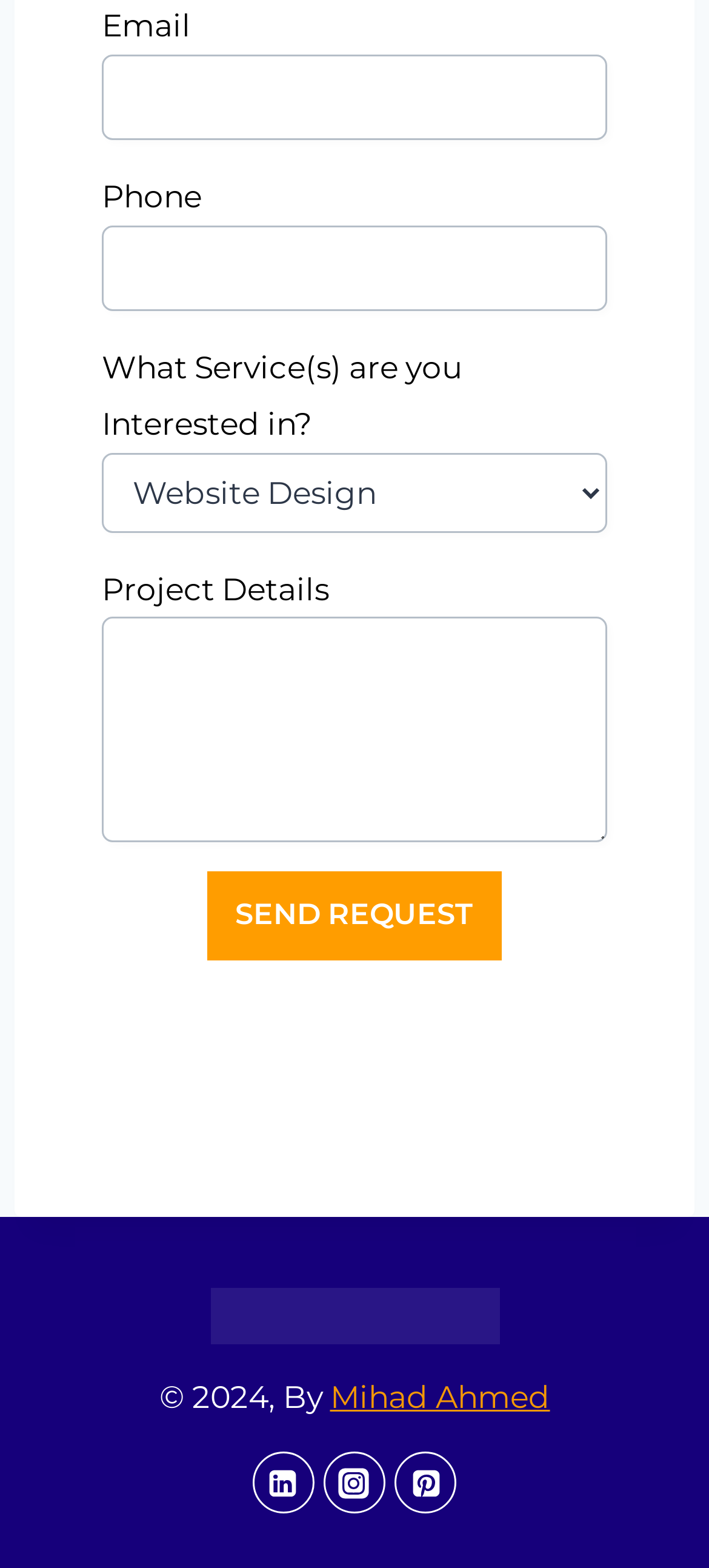What is the name of the person associated with the website?
Answer the question with just one word or phrase using the image.

Mihad Ahmed